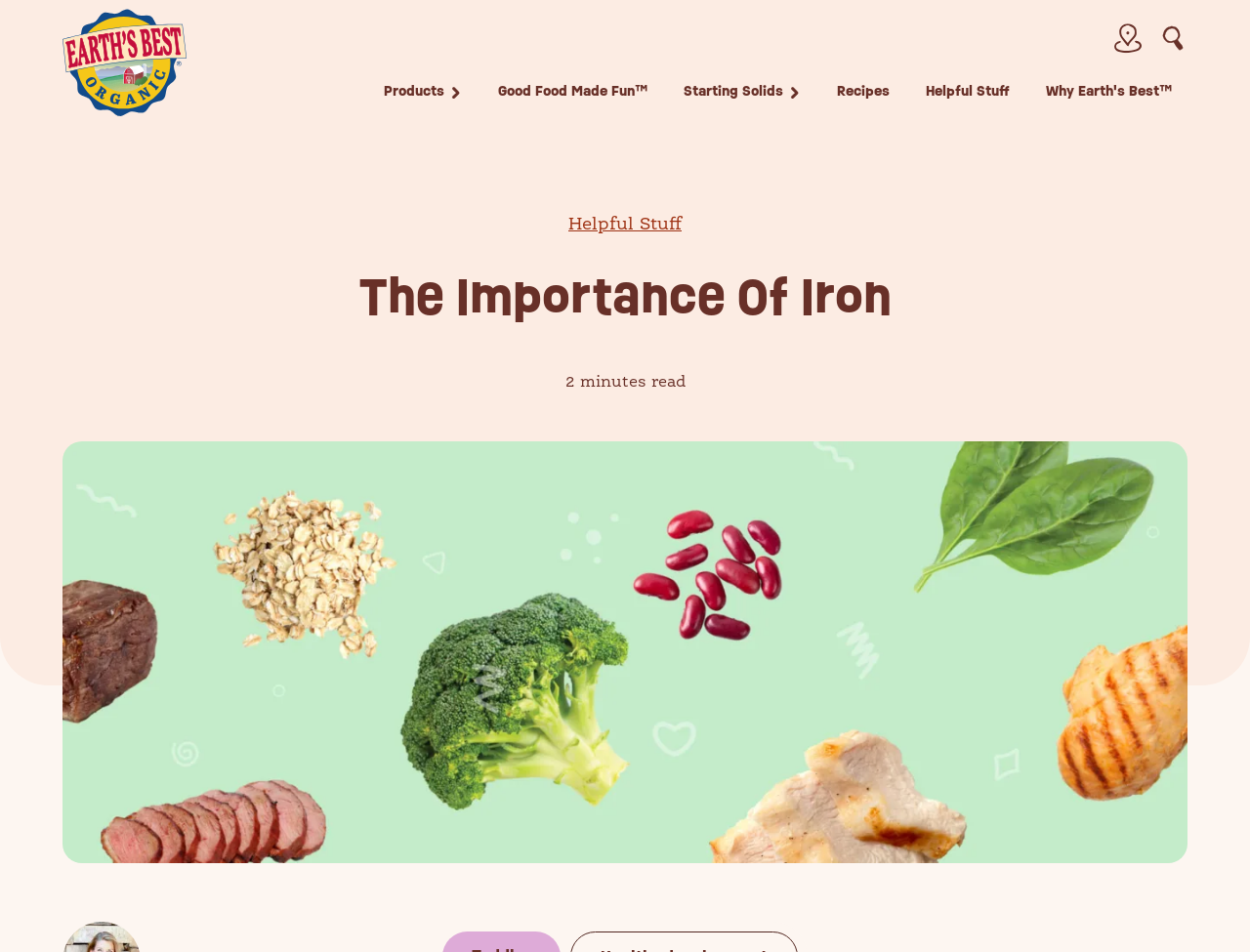Please locate the bounding box coordinates of the region I need to click to follow this instruction: "View products".

[0.307, 0.088, 0.37, 0.122]